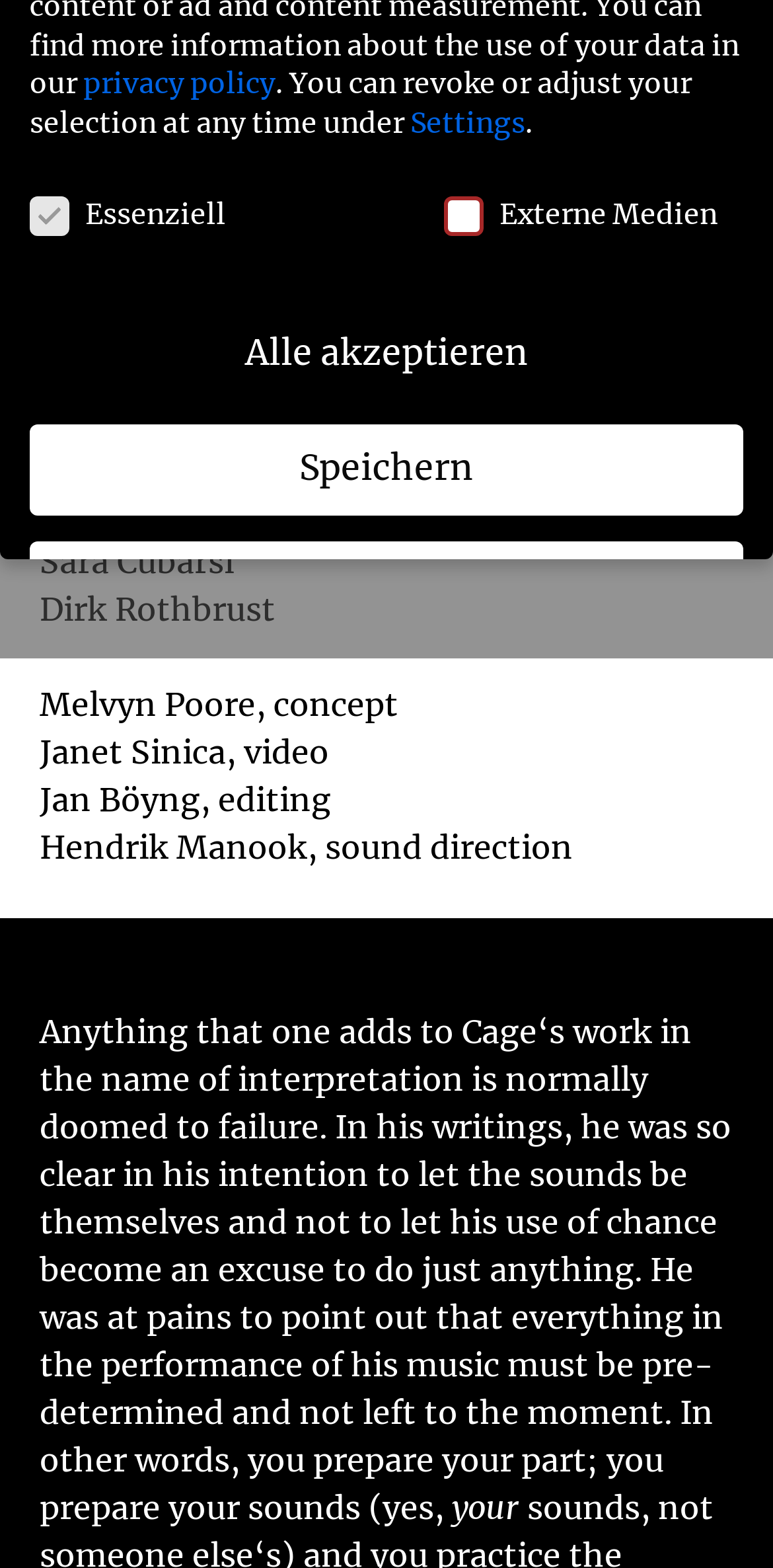Given the webpage screenshot and the description, determine the bounding box coordinates (top-left x, top-left y, bottom-right x, bottom-right y) that define the location of the UI element matching this description: title="Love A Child in Haiti"

None